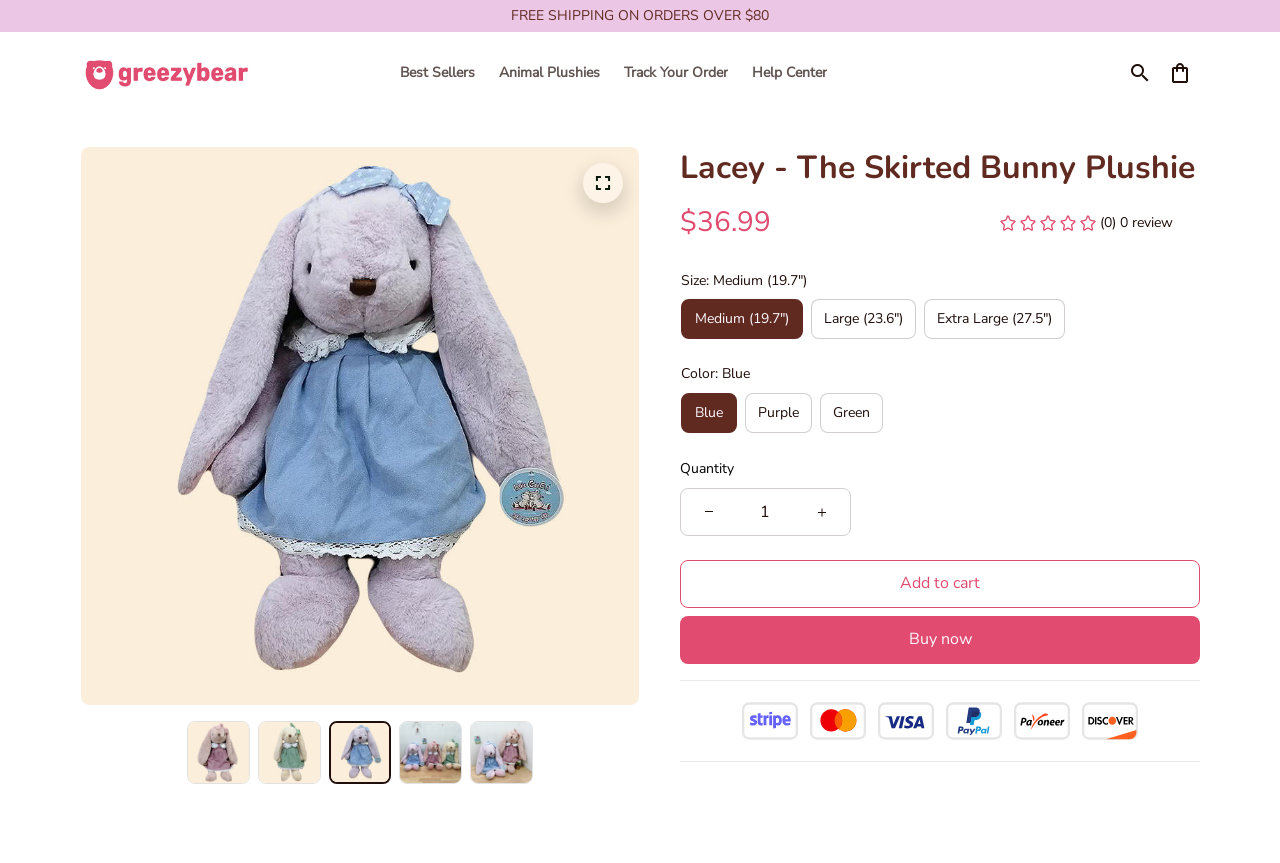Give a short answer using one word or phrase for the question:
What is the price of the Lacey Skirted Bunny Plushie?

$36.99